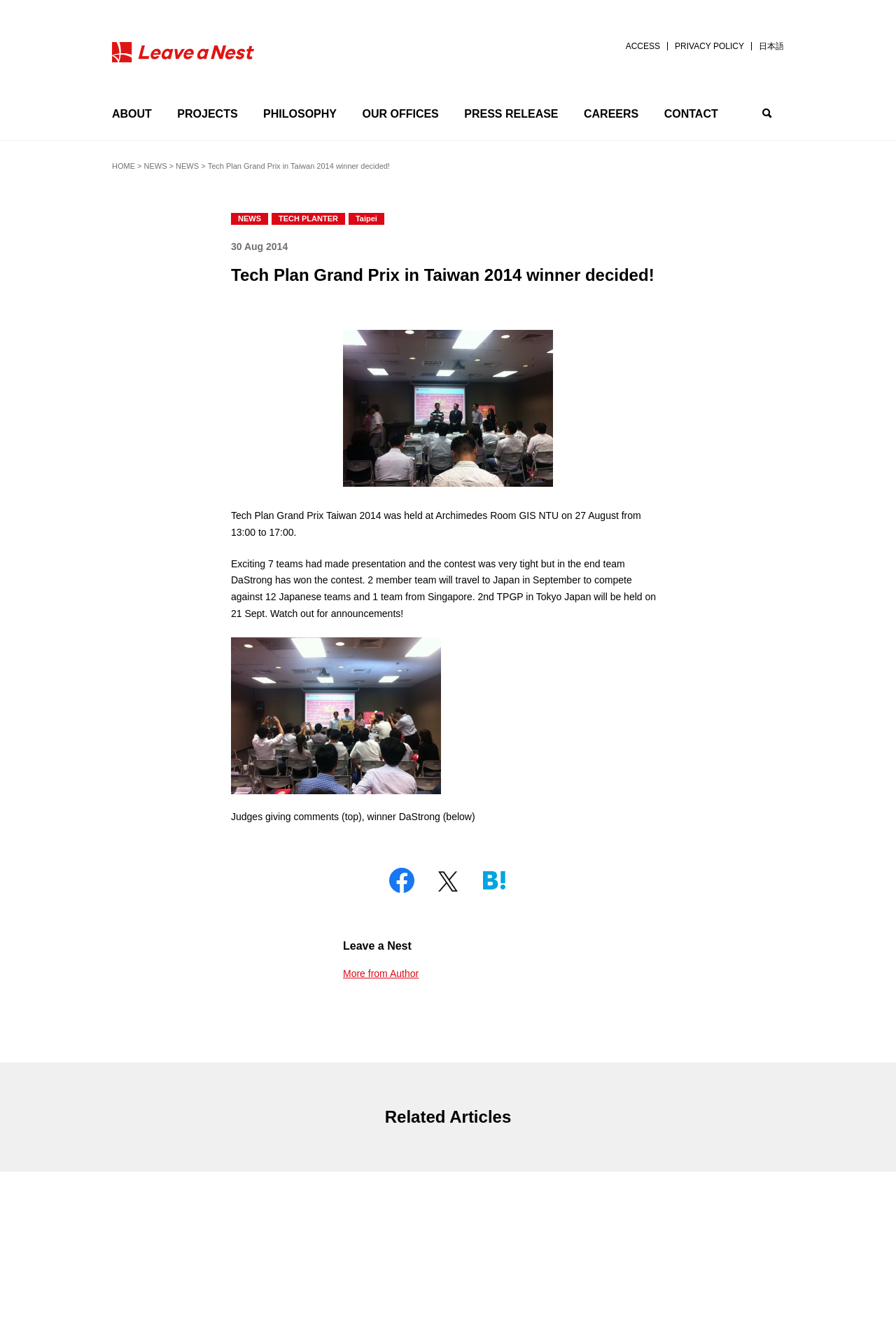Explain the webpage in detail.

The webpage is about the Tech Plan Grand Prix in Taiwan 2014, with the winner being announced. At the top left corner, there is a link to "Leave a Nest Co., Ltd." accompanied by an image of the company's logo. Below this, there is a navigation menu with links to "ABOUT", "PROJECTS", "PHILOSOPHY", "OUR OFFICES", "PRESS RELEASE", "CAREERS", and "CONTACT".

On the top right corner, there is a link to a social media platform represented by a icon. Below this, there are links to "ACCESS", "PRIVACY POLICY", and "日本語". 

The main content of the webpage is an article about the Tech Plan Grand Prix in Taiwan 2014. The article is divided into sections, with a header section containing links to "NEWS", "TECH PLANTER", and "Taipei". Below this, there is a time stamp indicating that the article was published on "30 Aug 2014". 

The main heading of the article is "Tech Plan Grand Prix in Taiwan 2014 winner decided!". Below this, there is a figure section containing an image related to the event. The article then describes the event, stating that it was held at Archimedes Room GIS NTU on 27 August from 13:00 to 17:00, and that 7 teams made presentations, with team DaStrong winning the contest. The article also mentions that the winning team will travel to Japan in September to compete against 12 Japanese teams and 1 team from Singapore.

The article continues with a description of the event, including a section with an image of the judges giving comments and the winner DaStrong. 

At the bottom of the webpage, there are links to related articles and a section with a heading "Leave a Nest" containing links to the company's website and more articles from the author.